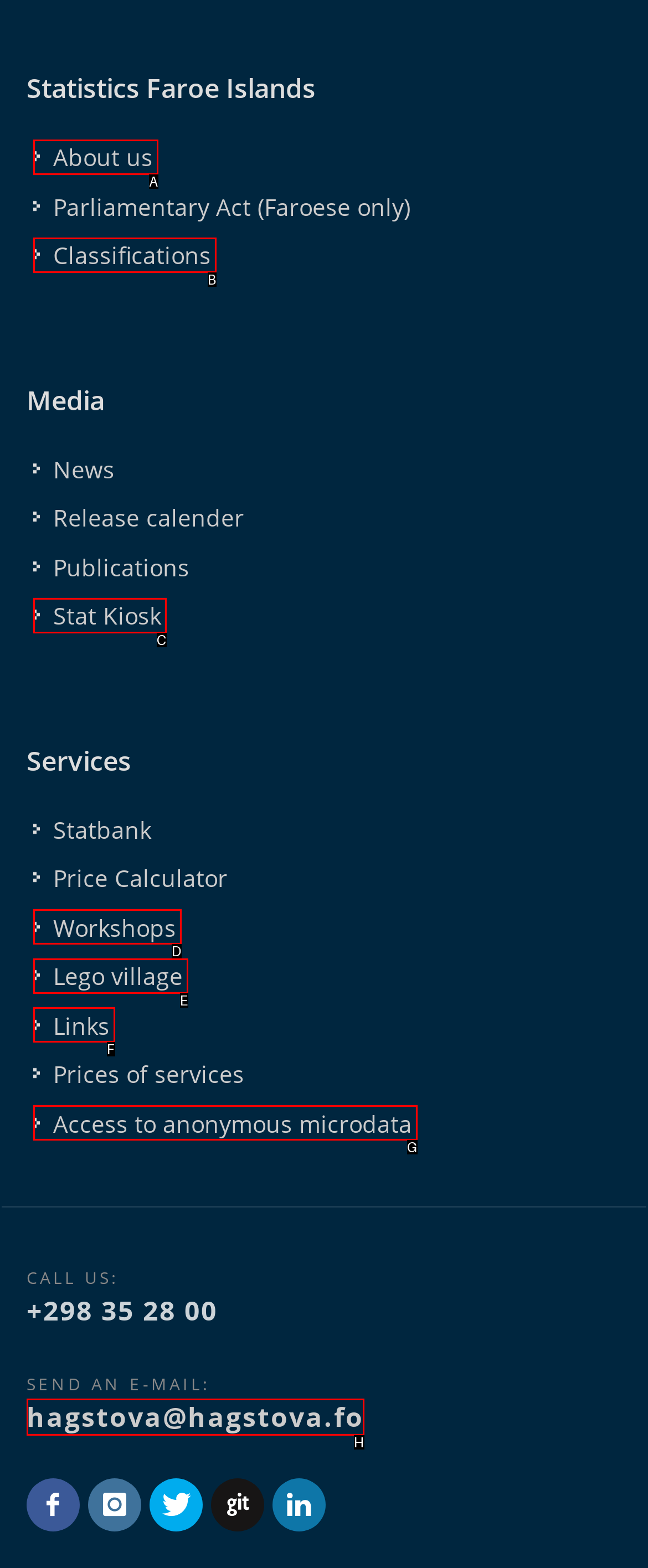Find the option that matches this description: hagstova@hagstova.fo
Provide the corresponding letter directly.

H